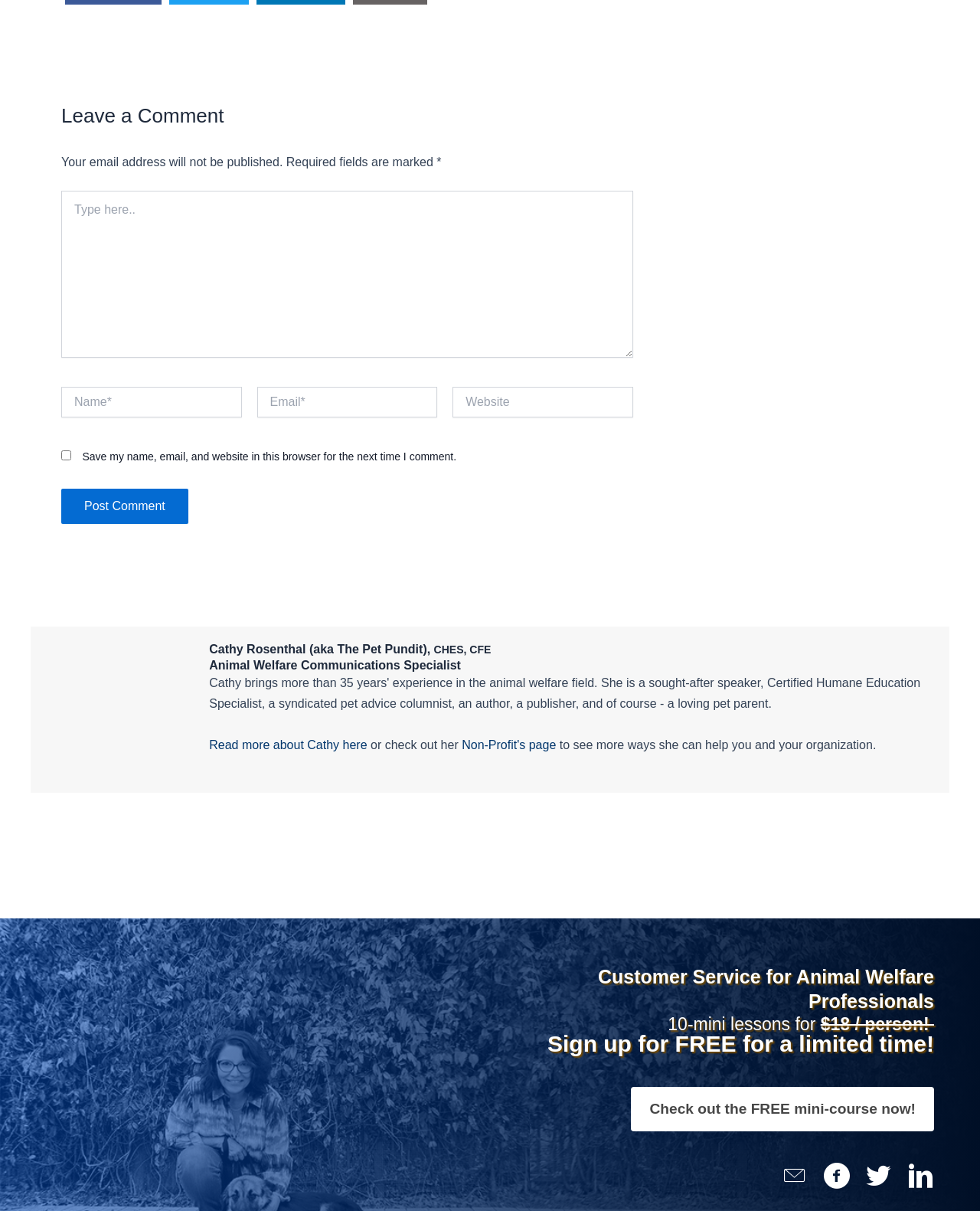What is the purpose of the checkbox?
Refer to the image and answer the question using a single word or phrase.

Save comment information